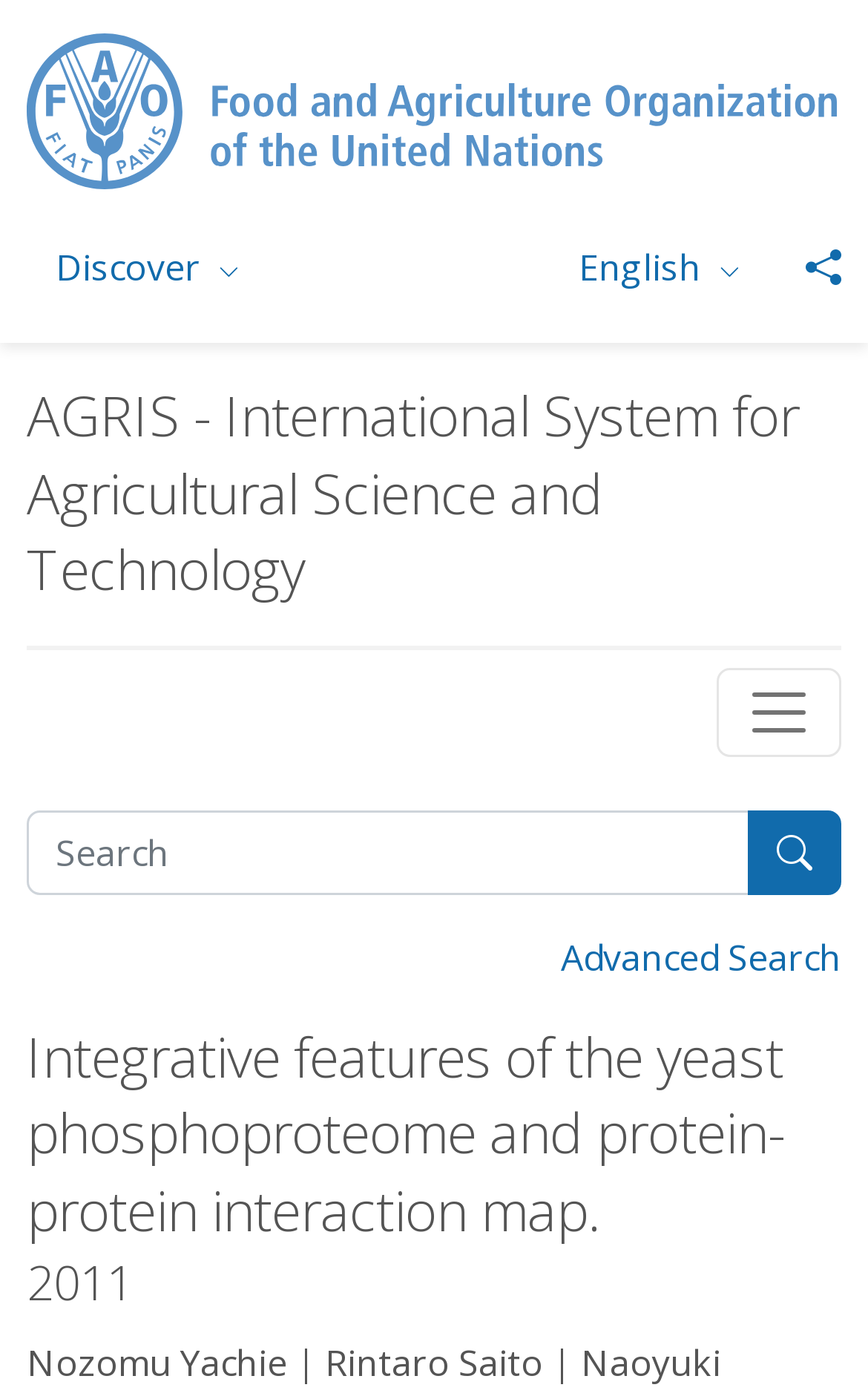Create an elaborate caption for the webpage.

The webpage is about "Integrative features of the yeast phosphoproteome and protein-protein interaction map." At the top left, there is a link to the "Food and Agriculture Organization of the United Nations" accompanied by an image of the organization's logo. Next to it, there is a button labeled "Discover" with a dropdown menu. 

On the top right, there is a vertical menu labeled "Change Language" with an option for "English". Nearby, there is a link to "Share" the content. 

Below these elements, there is a heading that reads "AGRIS - International System for Agricultural Science and Technology". 

Further down, there is a button to "Toggle navigation" which controls a navigation bar. Within this navigation bar, there is a search box labeled "Search", a button with a magnifying glass icon, a link to "Advanced Search", and two headings. The first heading is the title of the webpage, "Integrative features of the yeast phosphoproteome and protein-protein interaction map.", and the second heading is the year "2011".